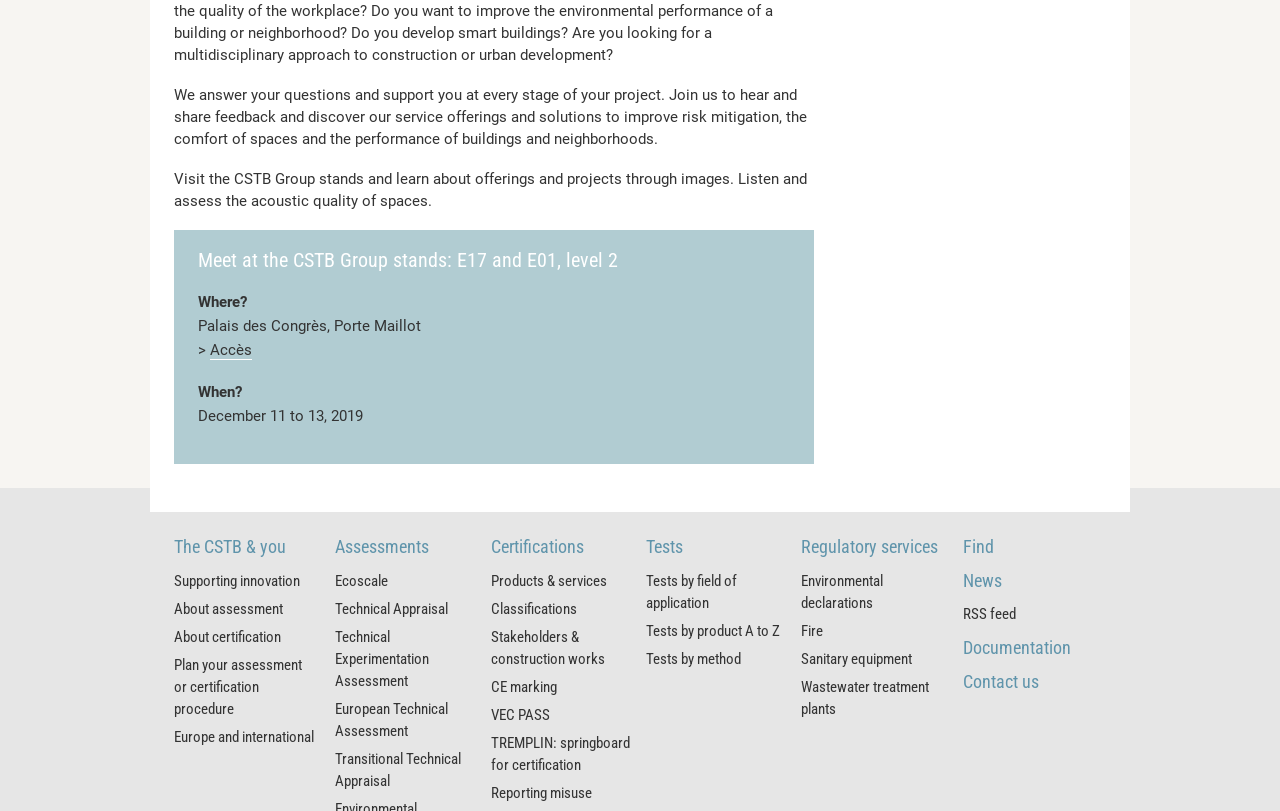What is the date range of the event?
We need a detailed and meticulous answer to the question.

I found the answer by looking at the description list term 'When?' and its corresponding description list detail, which provides the date range as 'December 11 to 13, 2019'.